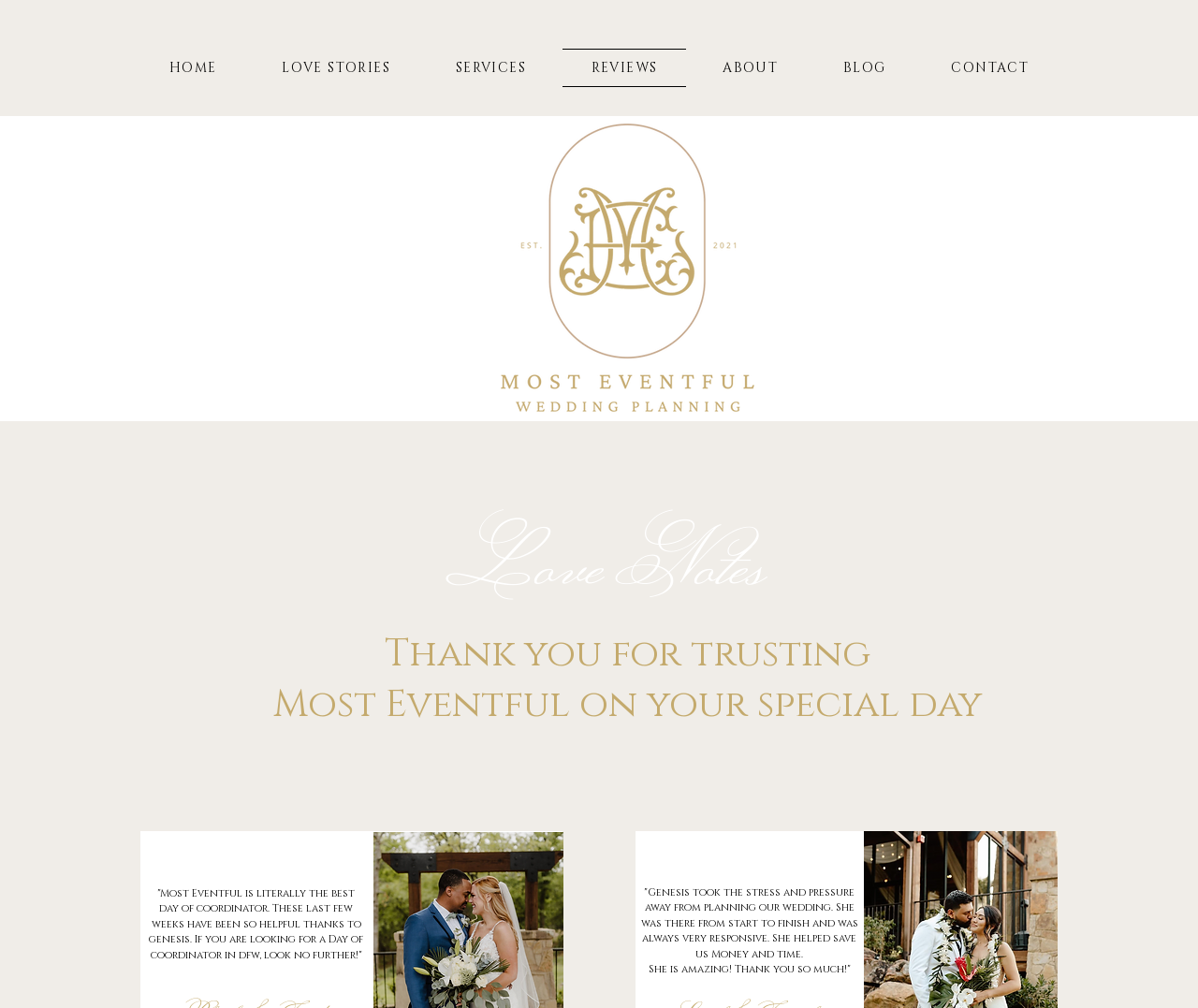Find the bounding box coordinates of the clickable element required to execute the following instruction: "View Love Notes section". Provide the coordinates as four float numbers between 0 and 1, i.e., [left, top, right, bottom].

[0.201, 0.505, 0.812, 0.602]